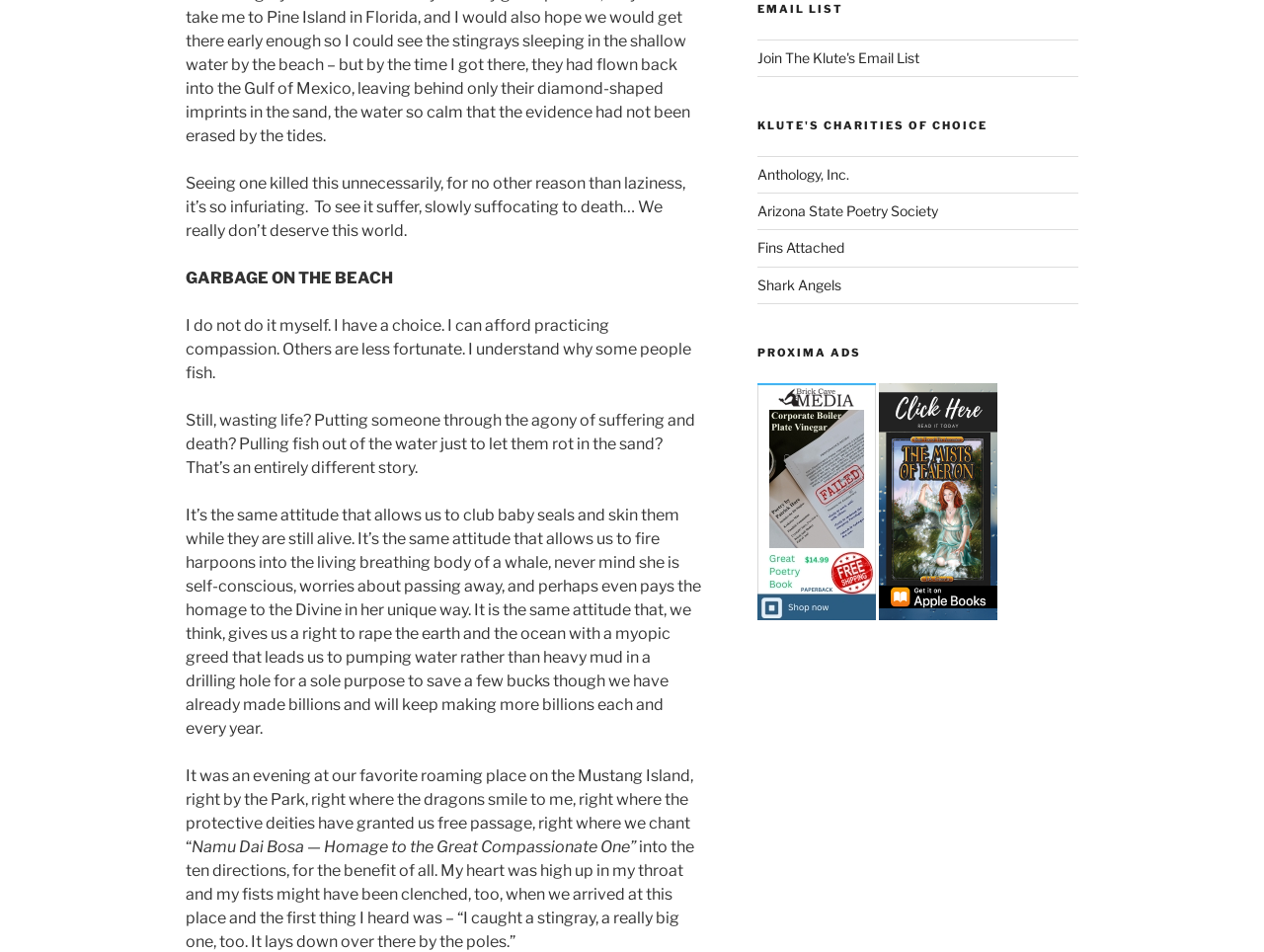Identify the bounding box for the UI element described as: "Arizona State Poetry Society". Ensure the coordinates are four float numbers between 0 and 1, formatted as [left, top, right, bottom].

[0.599, 0.213, 0.742, 0.23]